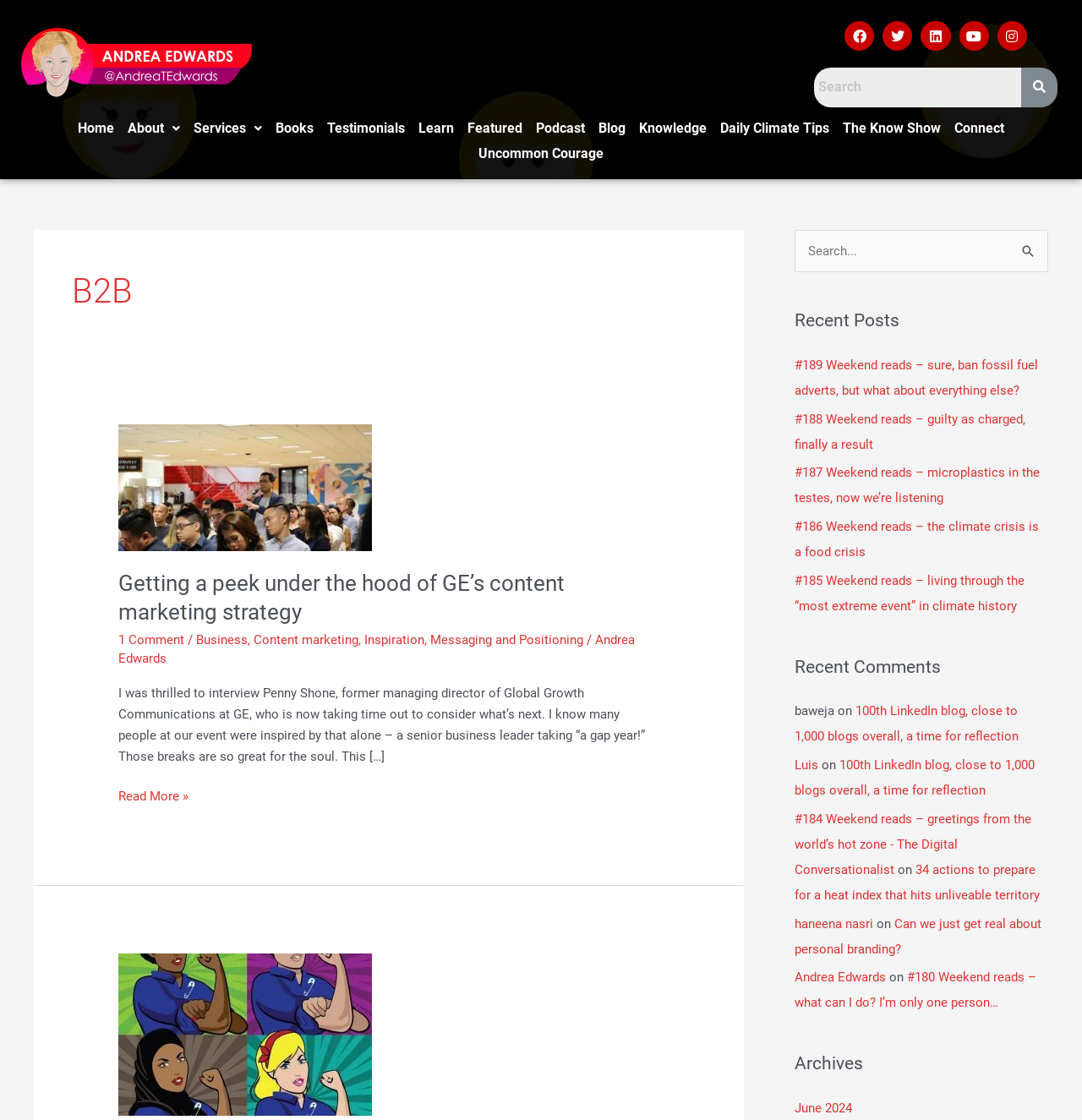Identify the bounding box coordinates of the clickable region required to complete the instruction: "Check recent posts". The coordinates should be given as four float numbers within the range of 0 and 1, i.e., [left, top, right, bottom].

[0.734, 0.275, 0.969, 0.299]